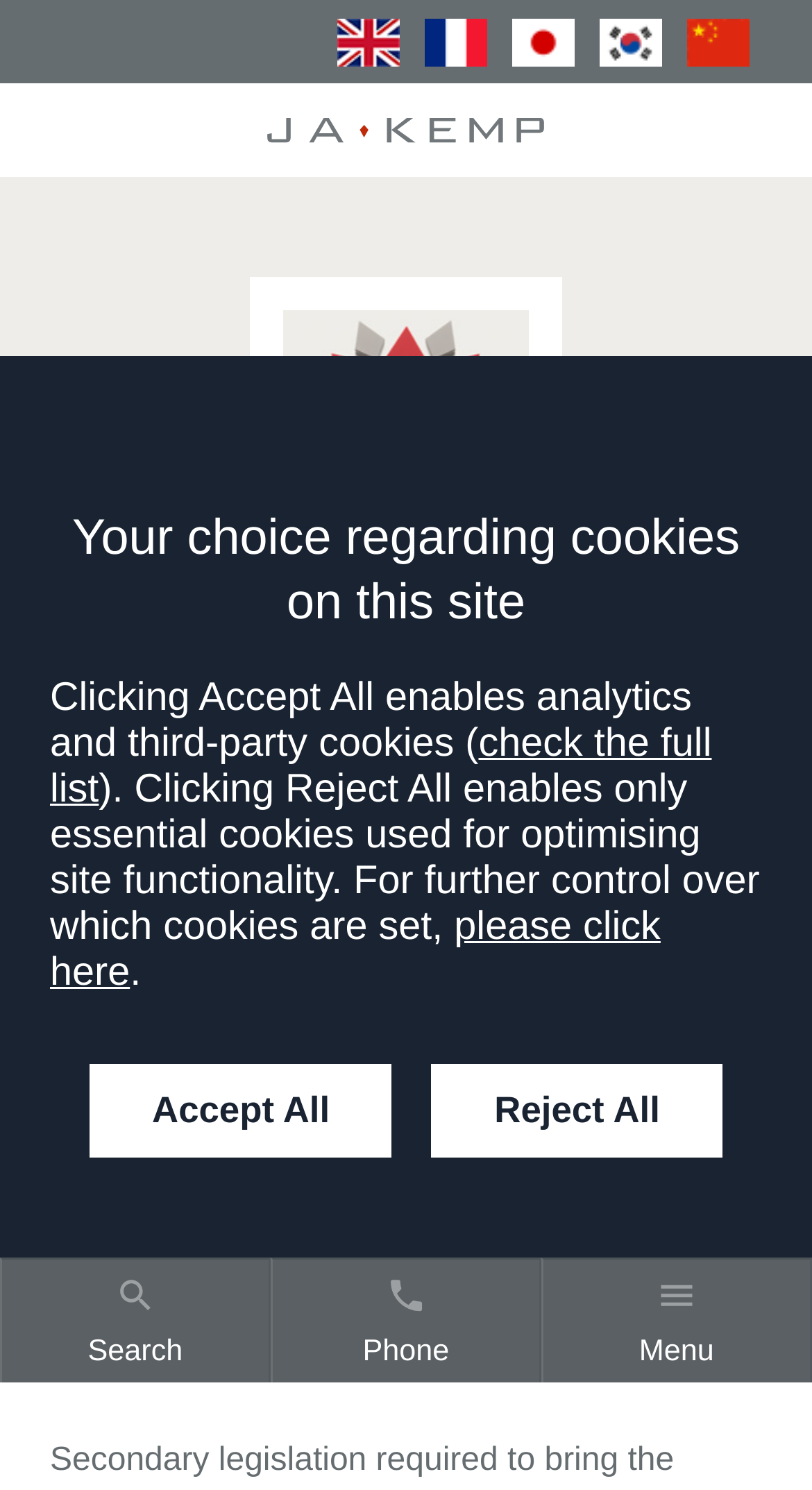Please indicate the bounding box coordinates of the element's region to be clicked to achieve the instruction: "open menu". Provide the coordinates as four float numbers between 0 and 1, i.e., [left, top, right, bottom].

[0.667, 0.844, 1.0, 0.928]